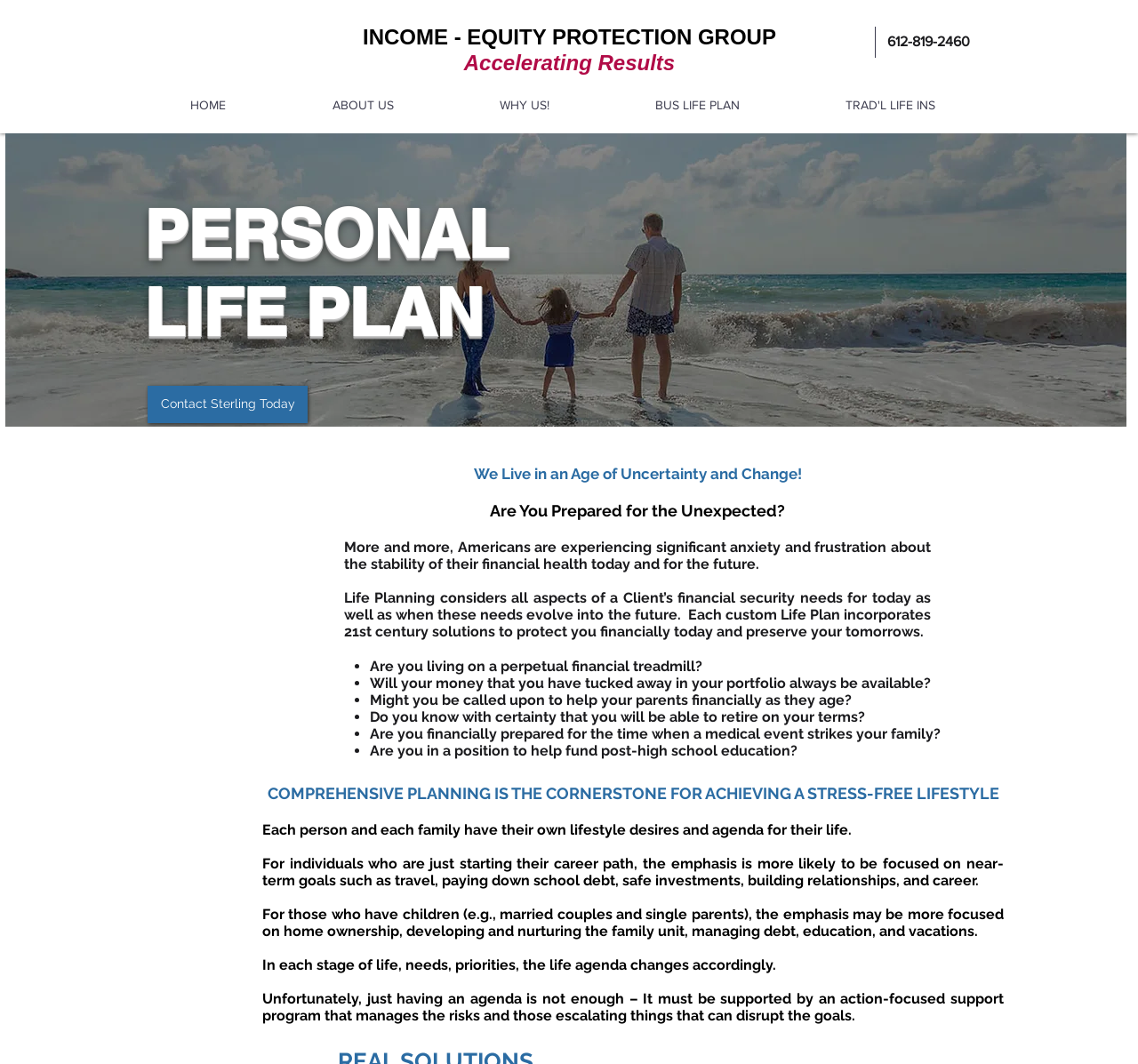Locate the bounding box of the UI element based on this description: "ABOUT US". Provide four float numbers between 0 and 1 as [left, top, right, bottom].

[0.245, 0.082, 0.392, 0.116]